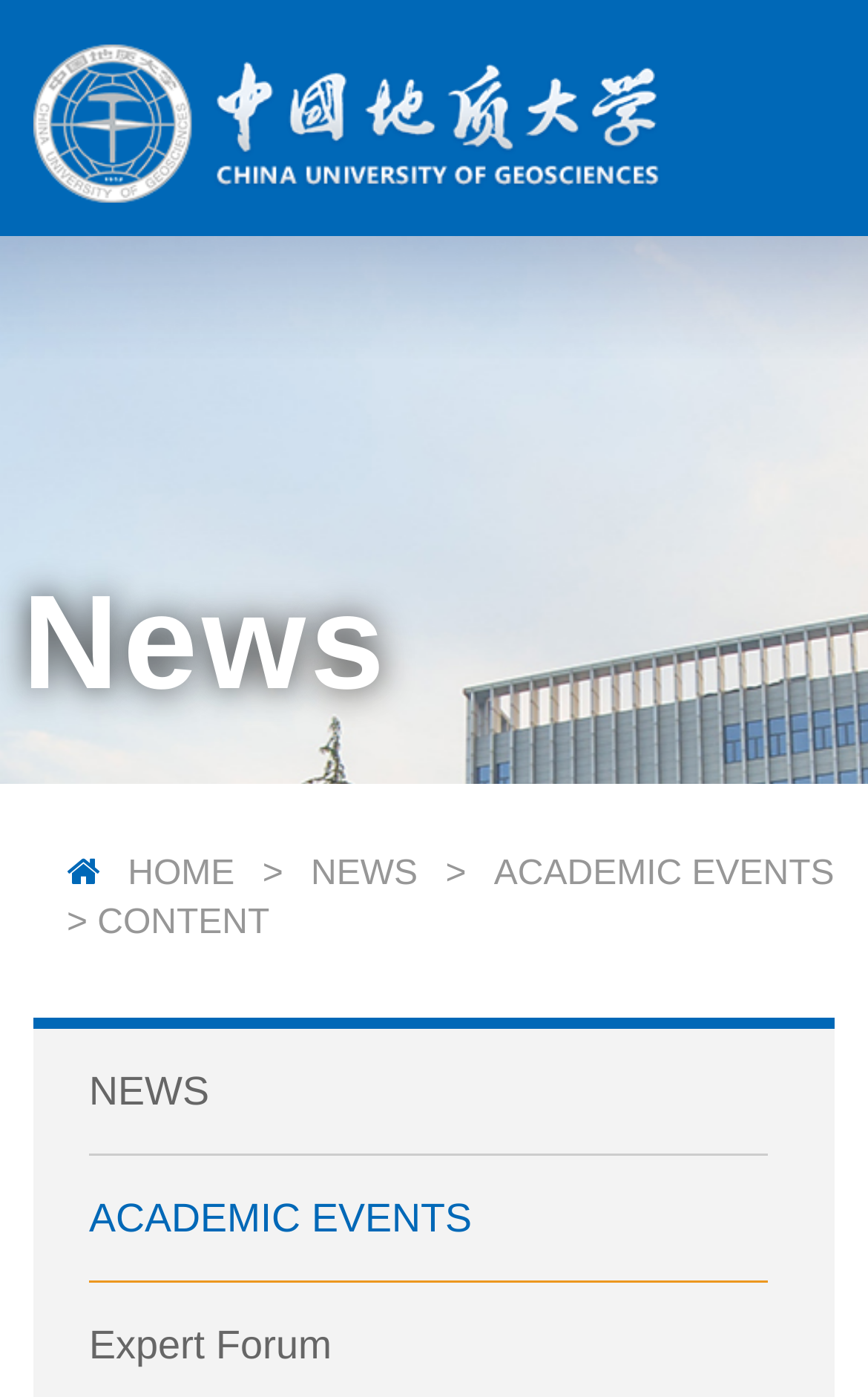Offer a detailed account of what is visible on the webpage.

The webpage appears to be a news or academic article page from the China University of Geosciences. At the top, there is a prominent title that spans almost the entire width of the page, which is the title of the article: "Garnet secondary ion mass spectrometry oxygen isotopes reveal crucial roles of pulsed magmatic fluid and its mixing with meteoric water in lode gold genesis". Below the title, there is a small image that takes up about a quarter of the page width.

On the left side of the page, there is a navigation menu with three links: "HOME", "NEWS", and "ACADEMIC EVENTS". These links are stacked vertically, with "HOME" at the top, followed by "NEWS", and then "ACADEMIC EVENTS" at the bottom.

To the right of the navigation menu, there is a heading that reads "News". Below the heading, there are two links, "NEWS" and "ACADEMIC EVENTS", which are likely related to the navigation menu on the left. These links are positioned near the middle of the page, with "NEWS" on top and "ACADEMIC EVENTS" below it.

Further down the page, there are two more links, "NEWS" and "ACADEMIC EVENTS", which are likely duplicates of the previous links. These links are positioned near the bottom of the page, with "NEWS" on top and "ACADEMIC EVENTS" below it.

Overall, the webpage appears to be a simple news or academic article page with a prominent title, a small image, and a navigation menu on the left side. The content of the page is likely related to geoscience research, given the title and the affiliation with the China University of Geosciences.